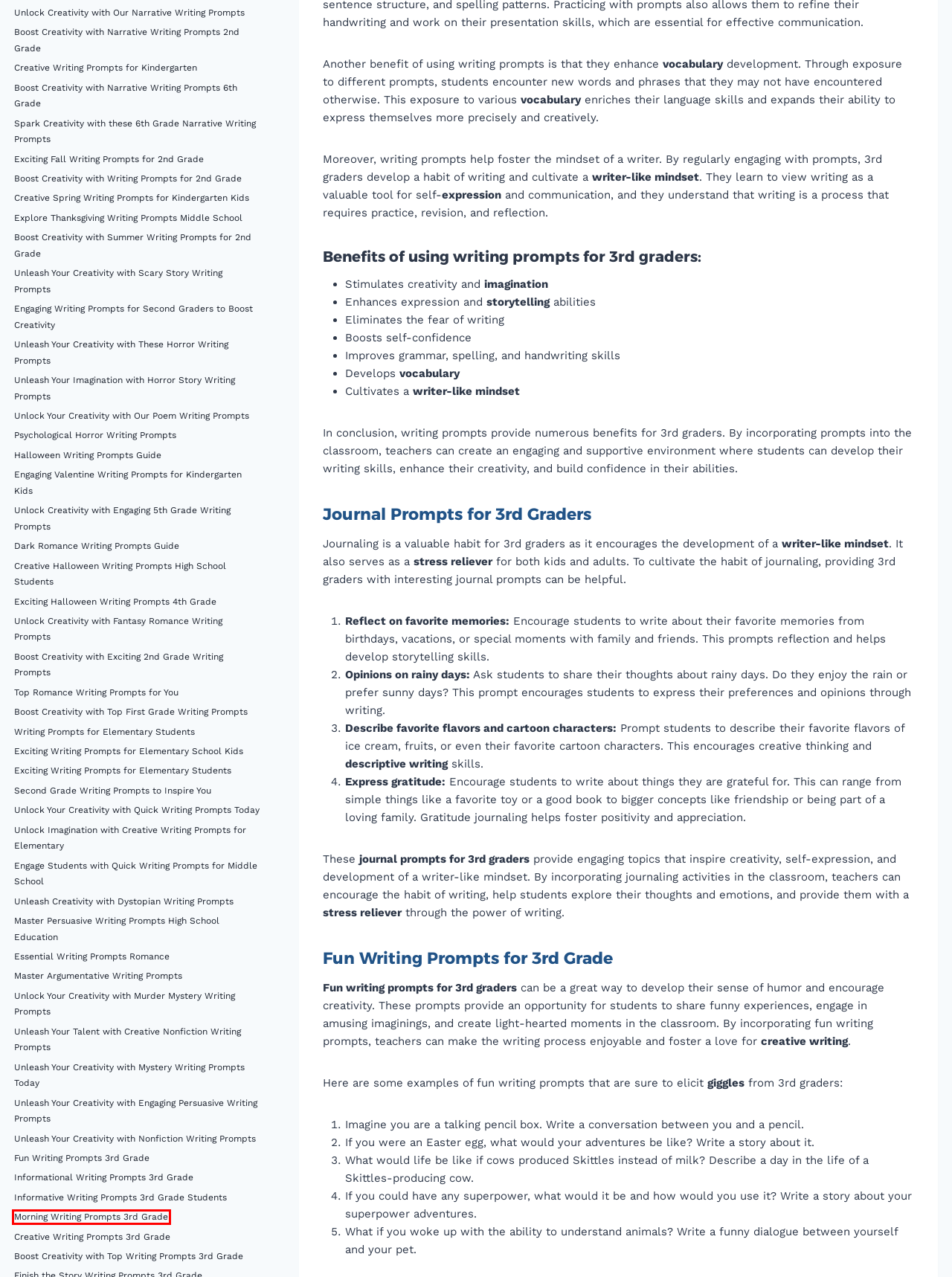You have been given a screenshot of a webpage with a red bounding box around a UI element. Select the most appropriate webpage description for the new webpage that appears after clicking the element within the red bounding box. The choices are:
A. Engaging Morning Writing Prompts for 3rd Grade Success
B. Unleash Your Creativity with Mystery Writing Prompts Today
C. Unleash Your Creativity with Scary Story Writing Prompts
D. Unlock Creativity with Our Narrative Writing Prompts
E. Unlock Imagination with Creative Writing Prompts for Elementary
F. Unlock Your Heart: Essential Writing Prompts Romance
G. Awaken Creativity with Fun Writing Prompts for 3rd Grade
H. Unleash Your Imagination with Horror Story Writing Prompts

A